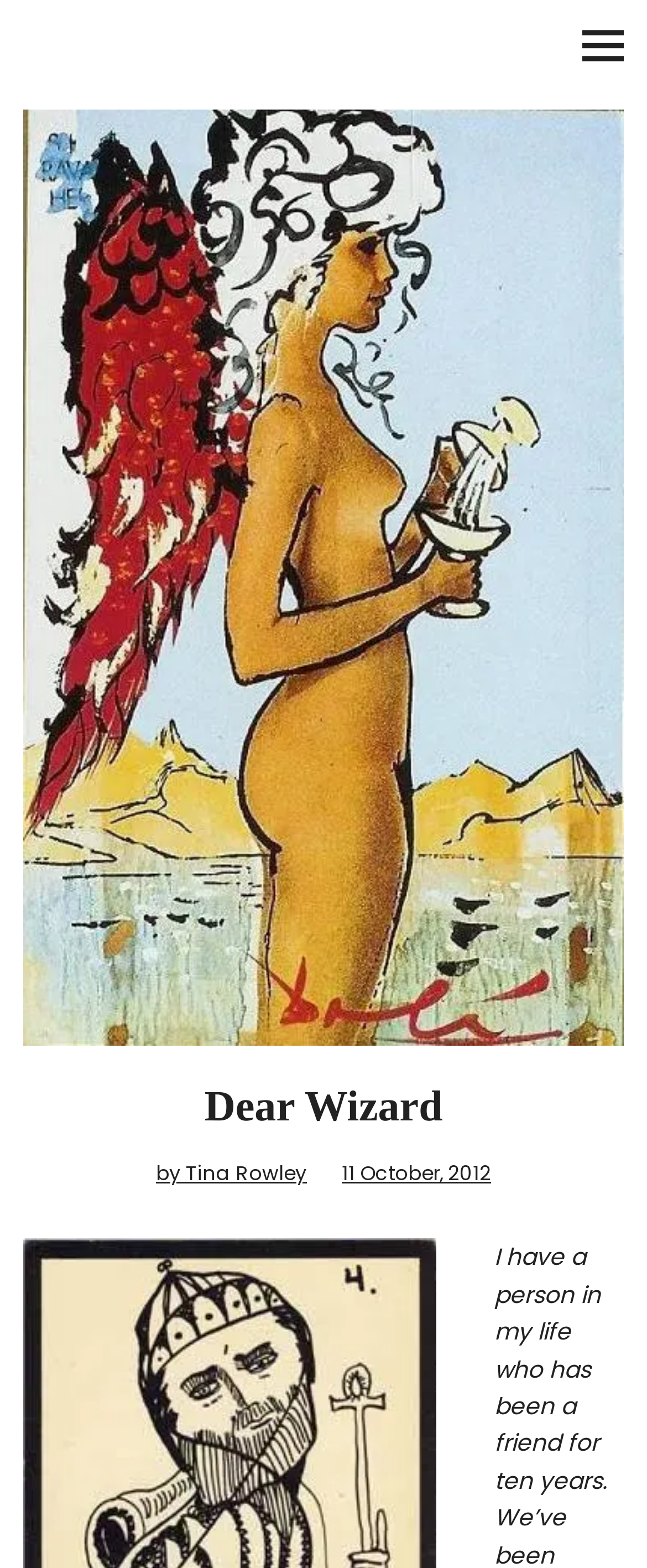Is the search bar required?
Please provide a comprehensive answer based on the visual information in the image.

I examined the search bar element and found that the 'required' attribute is set to 'False', which means that the search bar is not required.